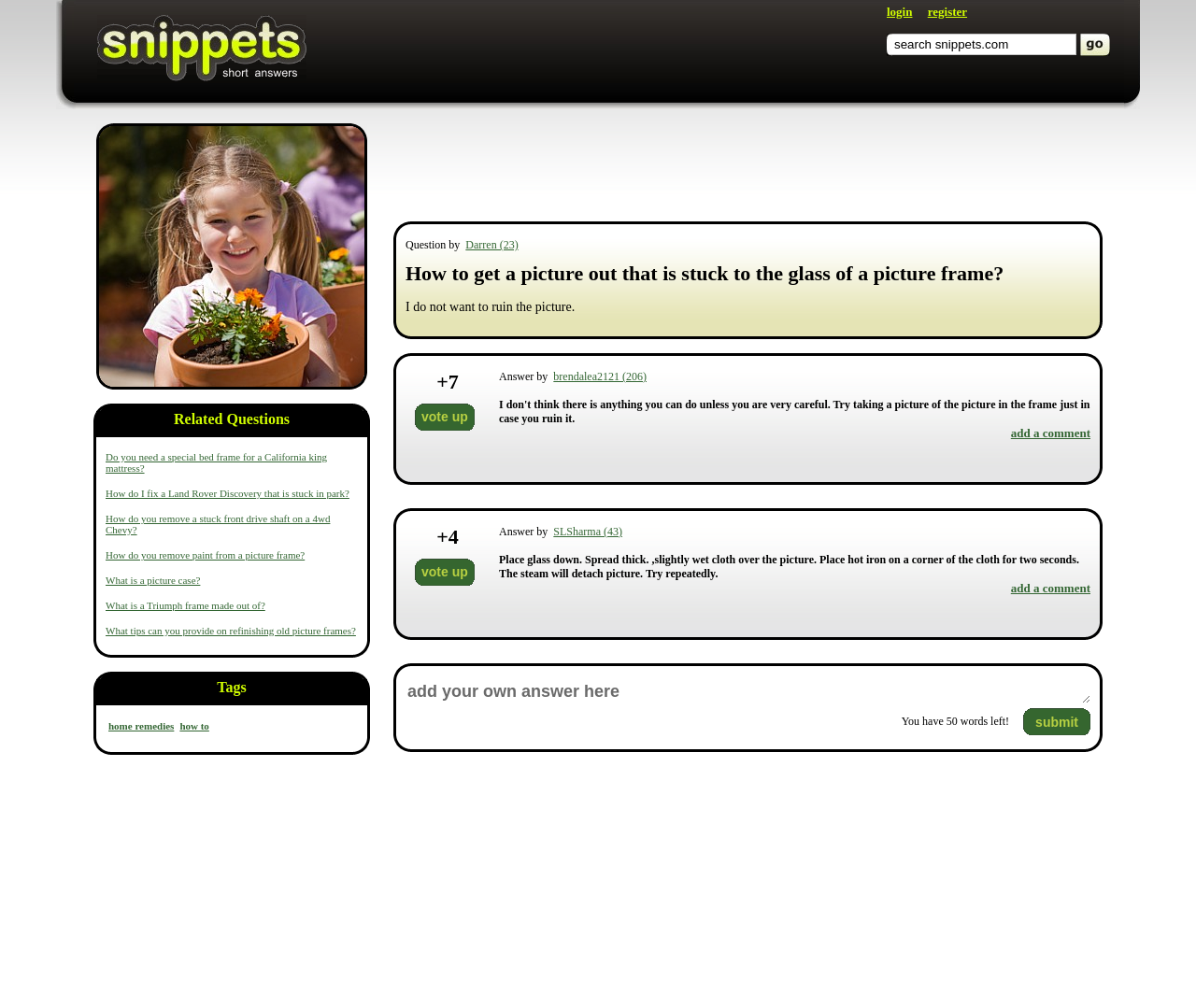Indicate the bounding box coordinates of the element that needs to be clicked to satisfy the following instruction: "view related questions". The coordinates should be four float numbers between 0 and 1, i.e., [left, top, right, bottom].

[0.088, 0.448, 0.273, 0.47]